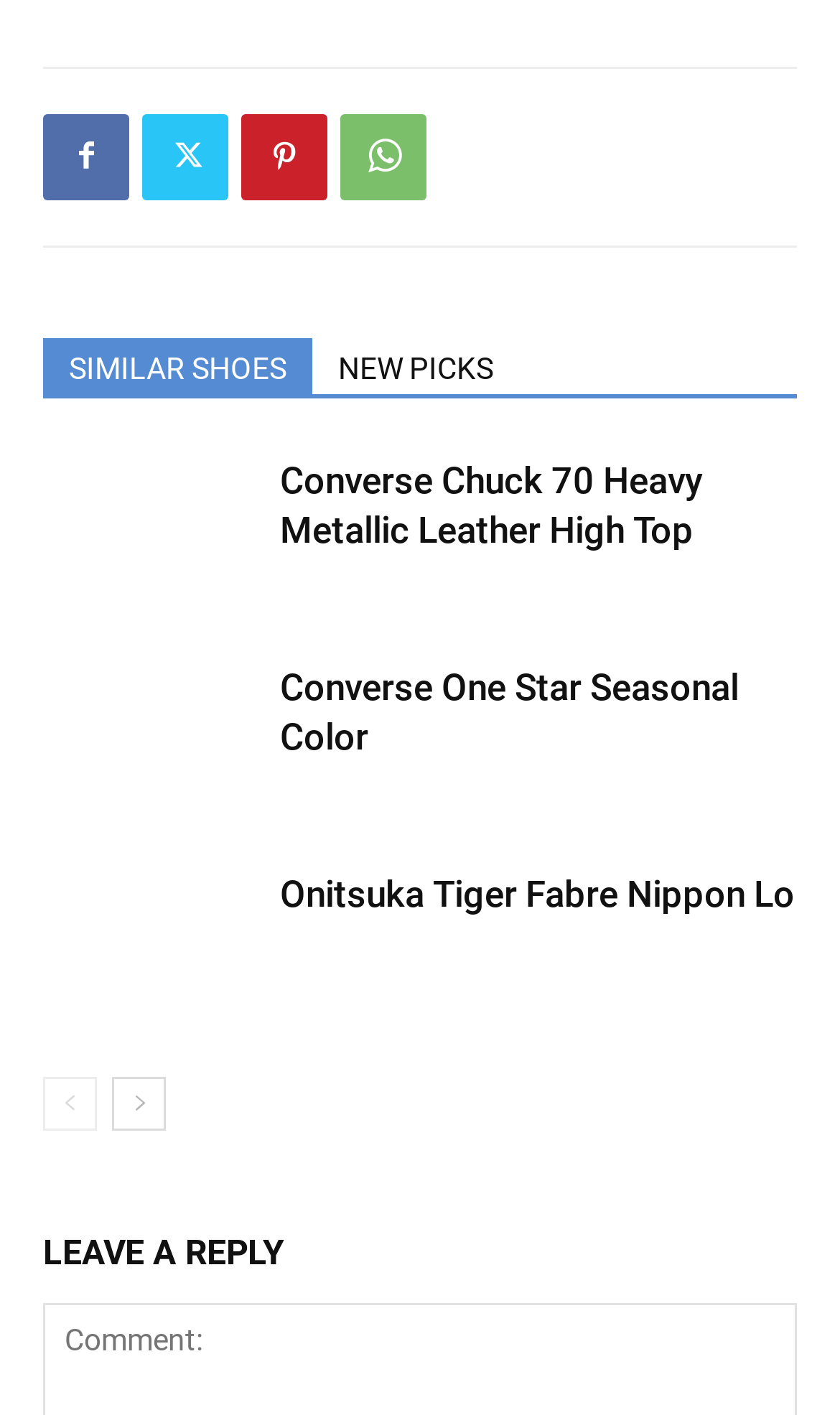What is the first shoe type listed?
Please provide a comprehensive answer to the question based on the webpage screenshot.

The first shoe type listed is Converse Chuck 70 Heavy Metallic Leather High Top, which can be found in the link with the text 'Converse Chuck 70 Heavy Metallic Leather High Top' and an image beside it.